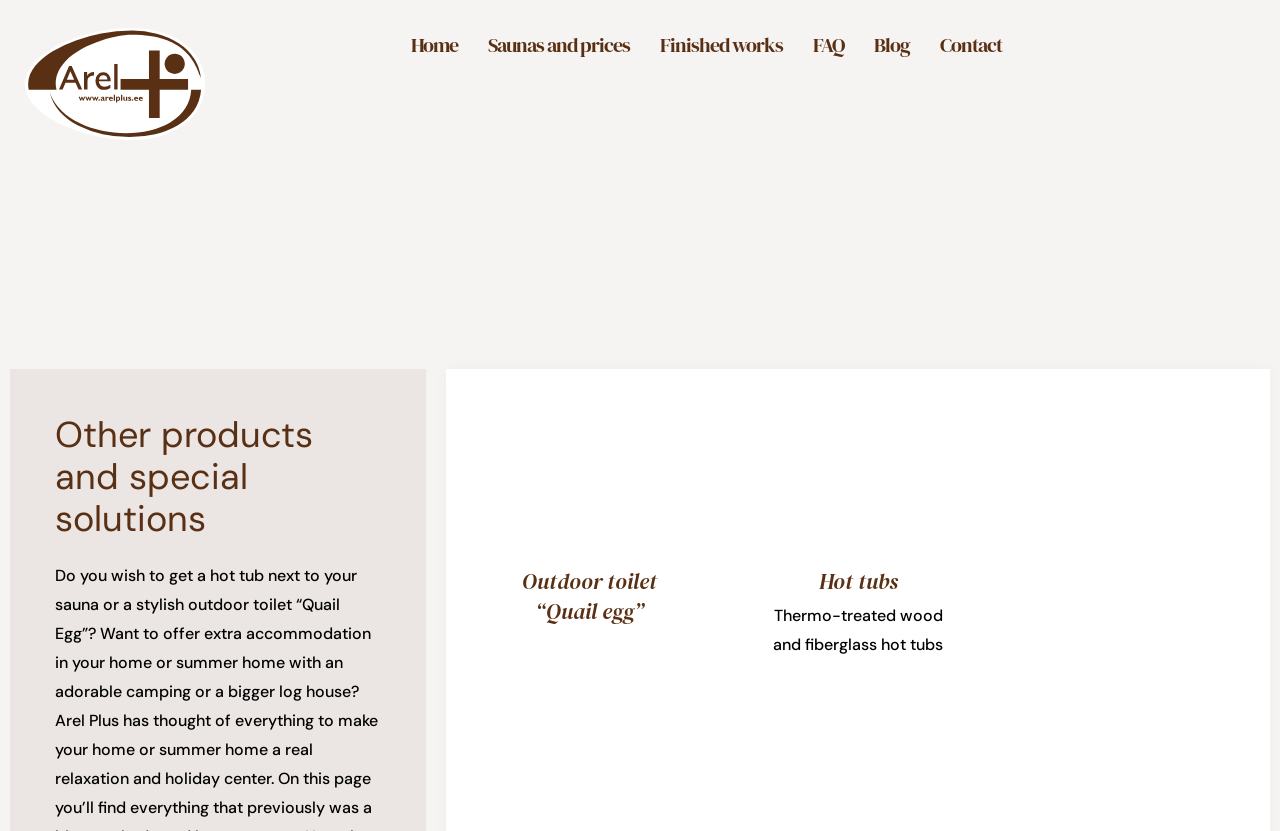Provide the bounding box coordinates of the area you need to click to execute the following instruction: "View the 'Other products and special solutions' heading".

[0.043, 0.498, 0.298, 0.65]